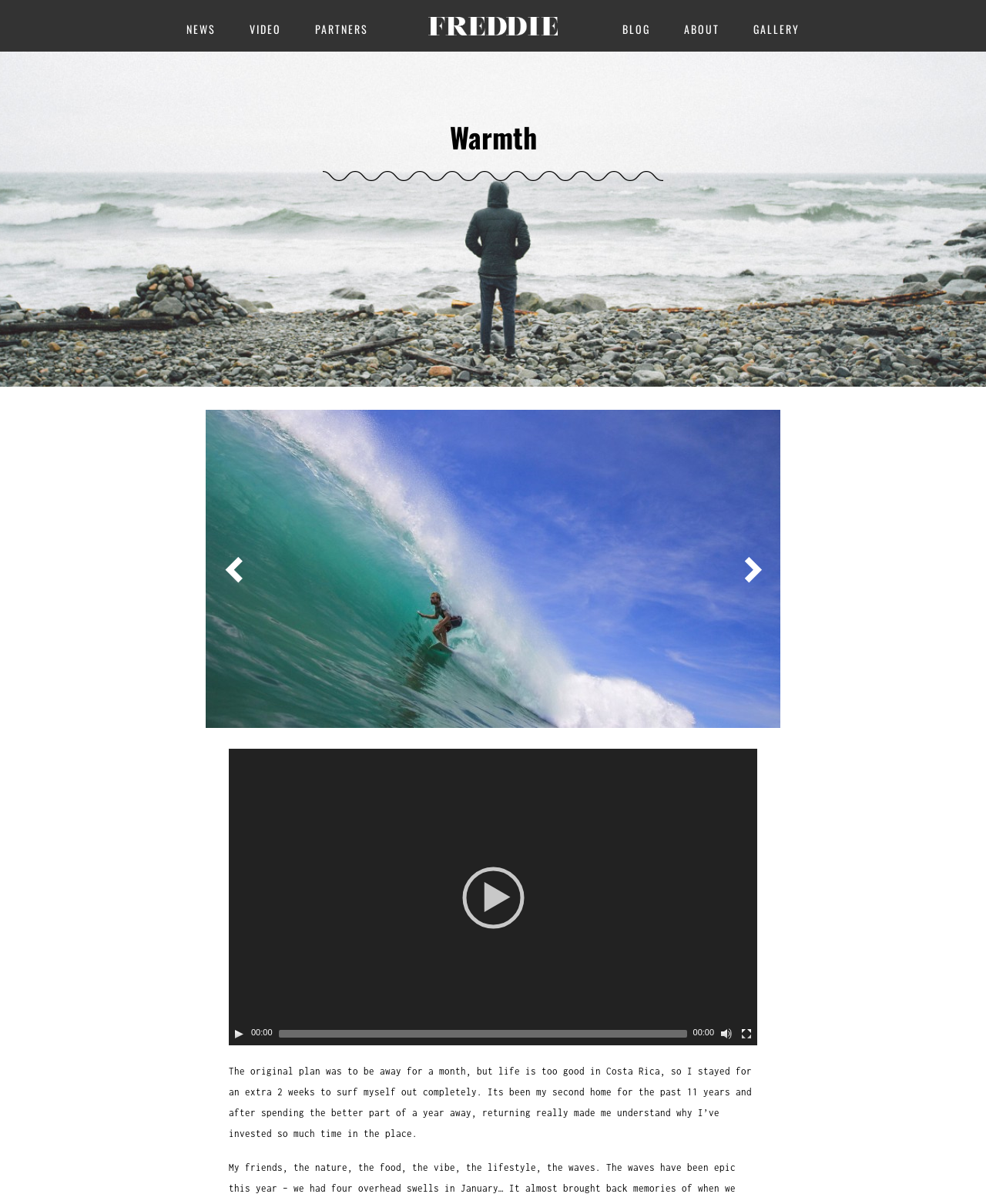Given the content of the image, can you provide a detailed answer to the question?
What is the name of the person on the webpage?

The name 'Freddie Meadows' is mentioned as a link on the webpage, and it is also the alt text of an image, suggesting that it is the name of the person featured on the webpage.